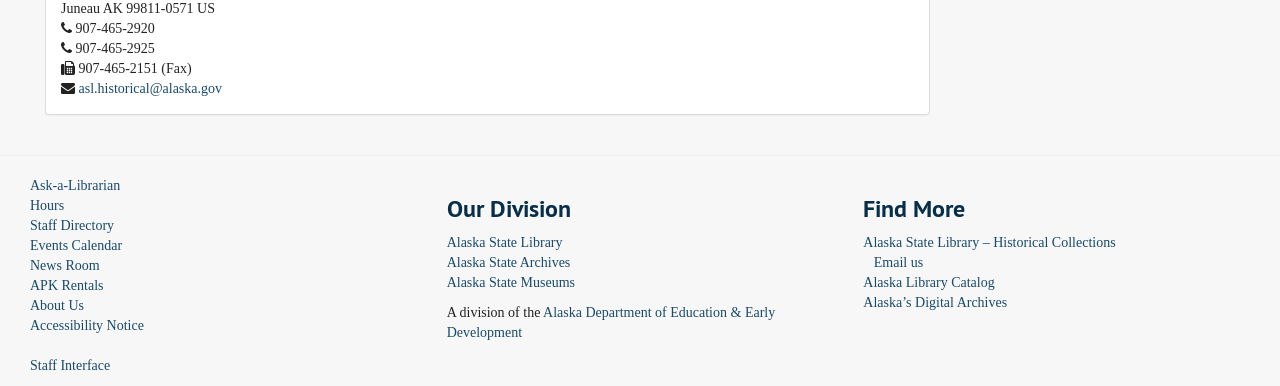Given the element description "Hours" in the screenshot, predict the bounding box coordinates of that UI element.

[0.023, 0.514, 0.05, 0.553]